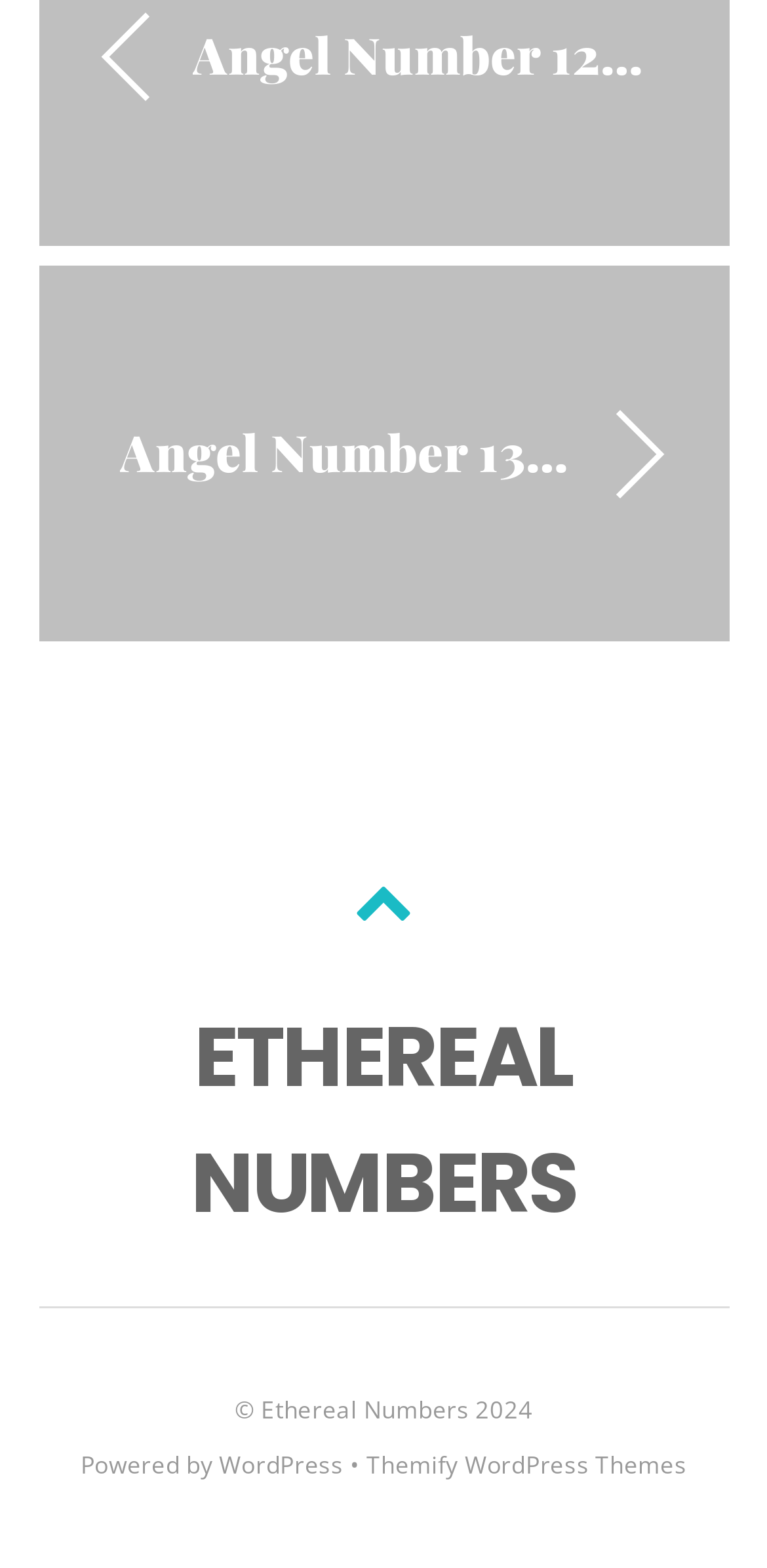Identify the bounding box coordinates of the region that should be clicked to execute the following instruction: "Check the copyright information".

[0.306, 0.888, 0.34, 0.909]